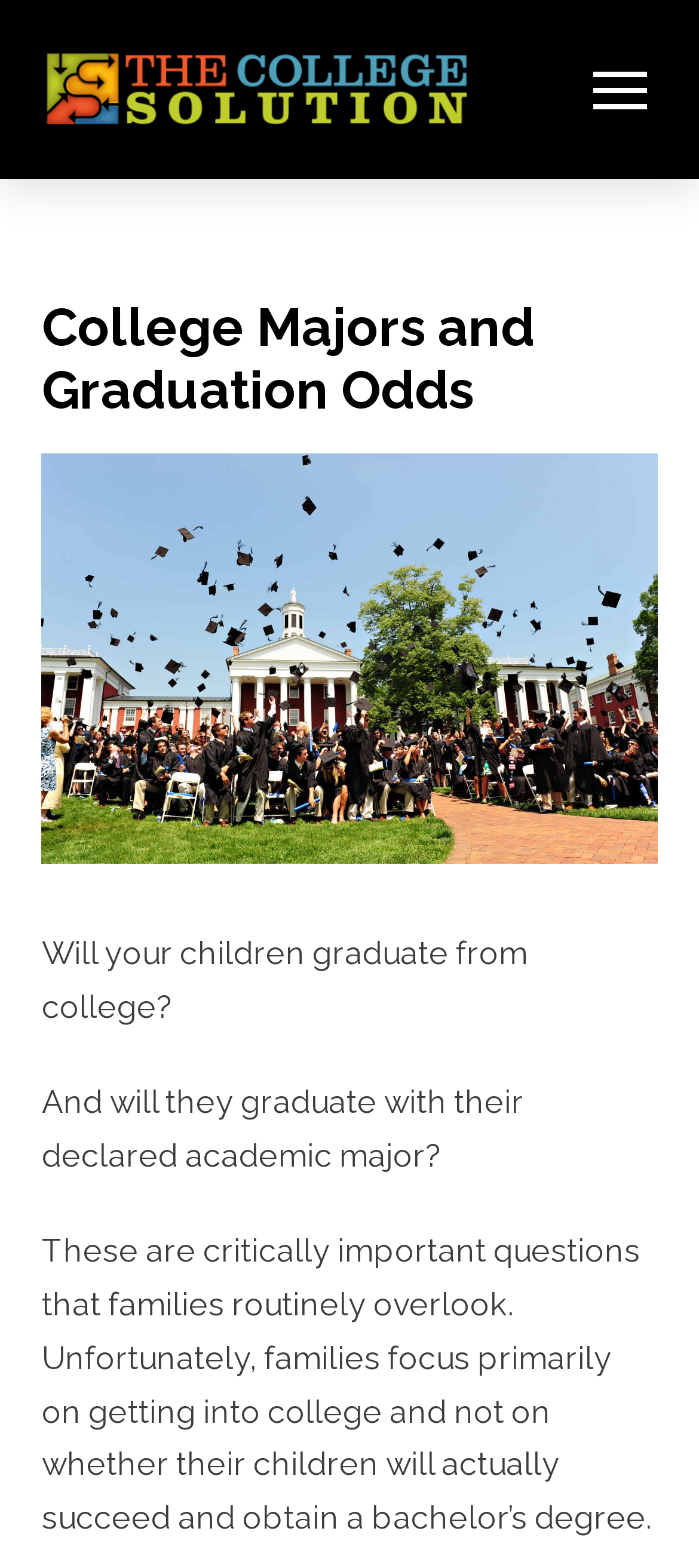Provide a thorough and detailed response to the question by examining the image: 
What is the name of the website?

The name of the website can be found in the top-left corner of the webpage, where it says 'The College Solution' in a link format.